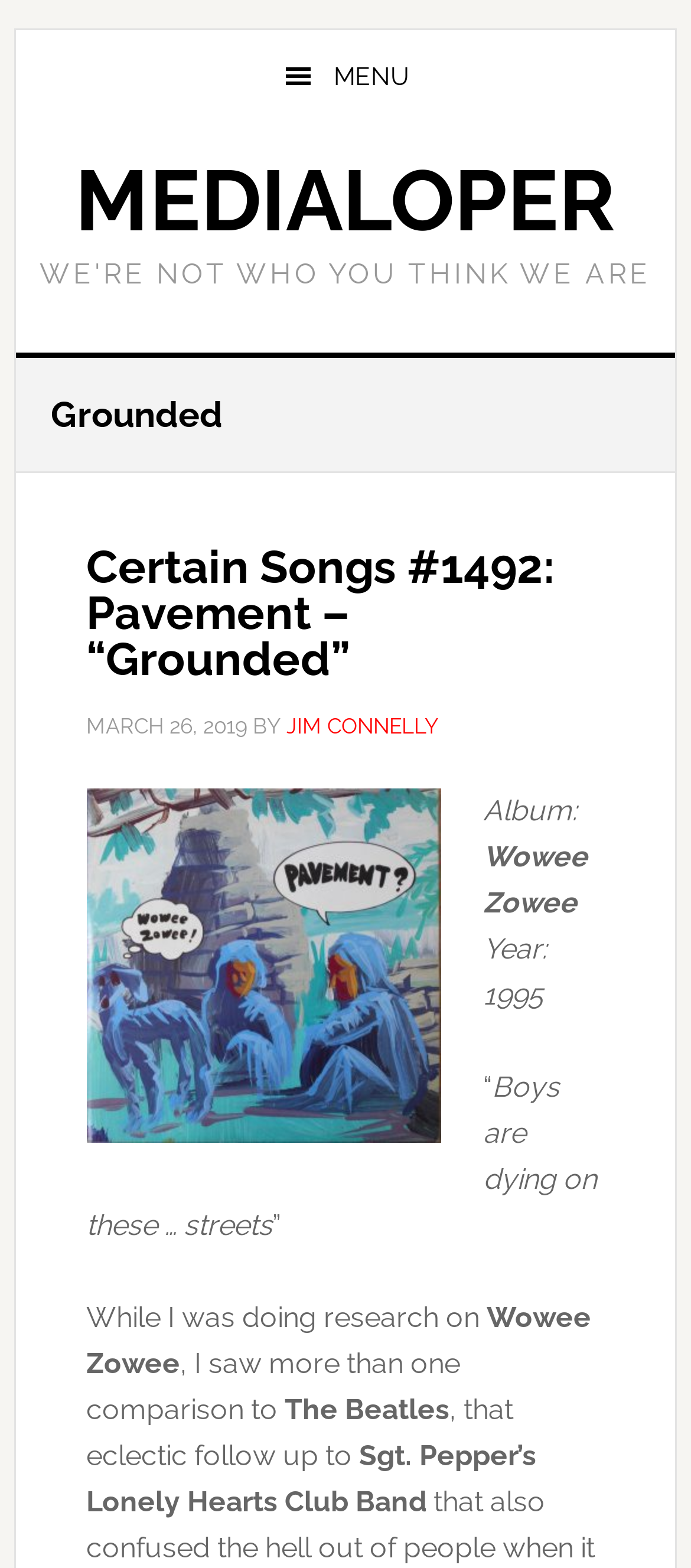What is the year mentioned in the article?
Provide a detailed and well-explained answer to the question.

I found the year by looking at the static text element with the text 'Year: 1995' which is a child element of the 'Grounded' heading.